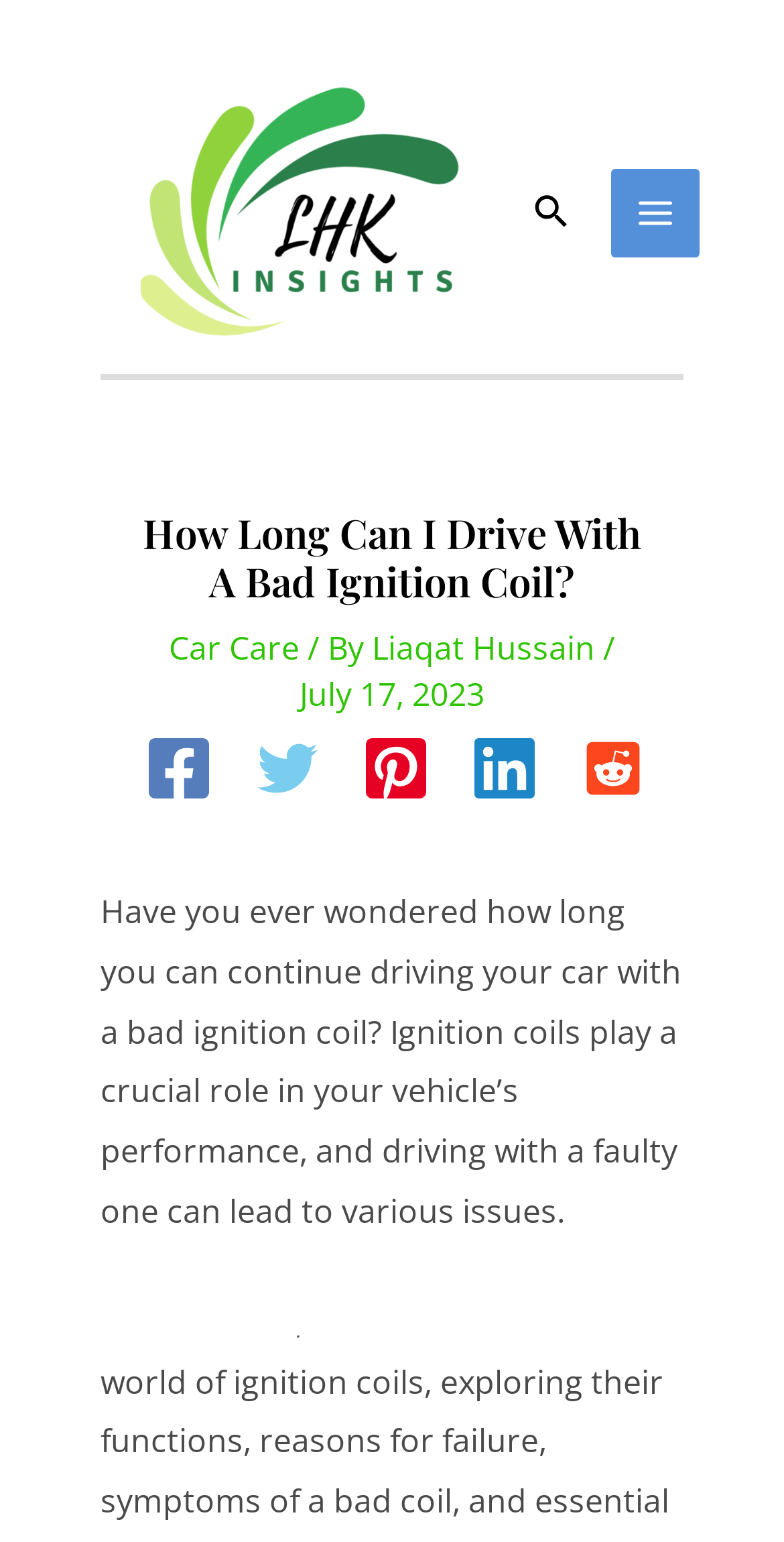Please identify the bounding box coordinates of the element on the webpage that should be clicked to follow this instruction: "Open the main menu". The bounding box coordinates should be given as four float numbers between 0 and 1, formatted as [left, top, right, bottom].

[0.78, 0.109, 0.893, 0.166]